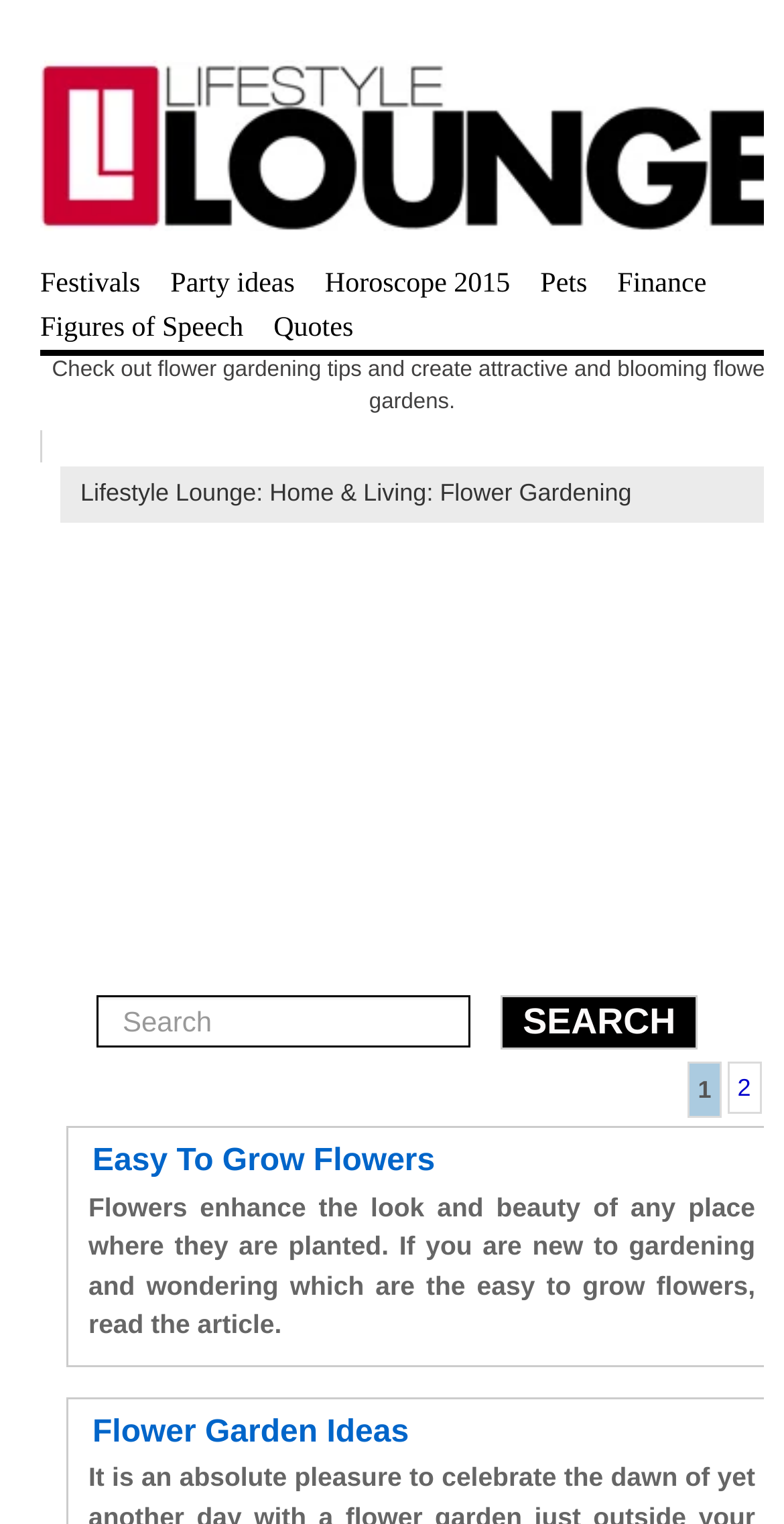Identify the bounding box coordinates of the specific part of the webpage to click to complete this instruction: "go to lifestyle lounge".

[0.051, 0.084, 1.0, 0.105]